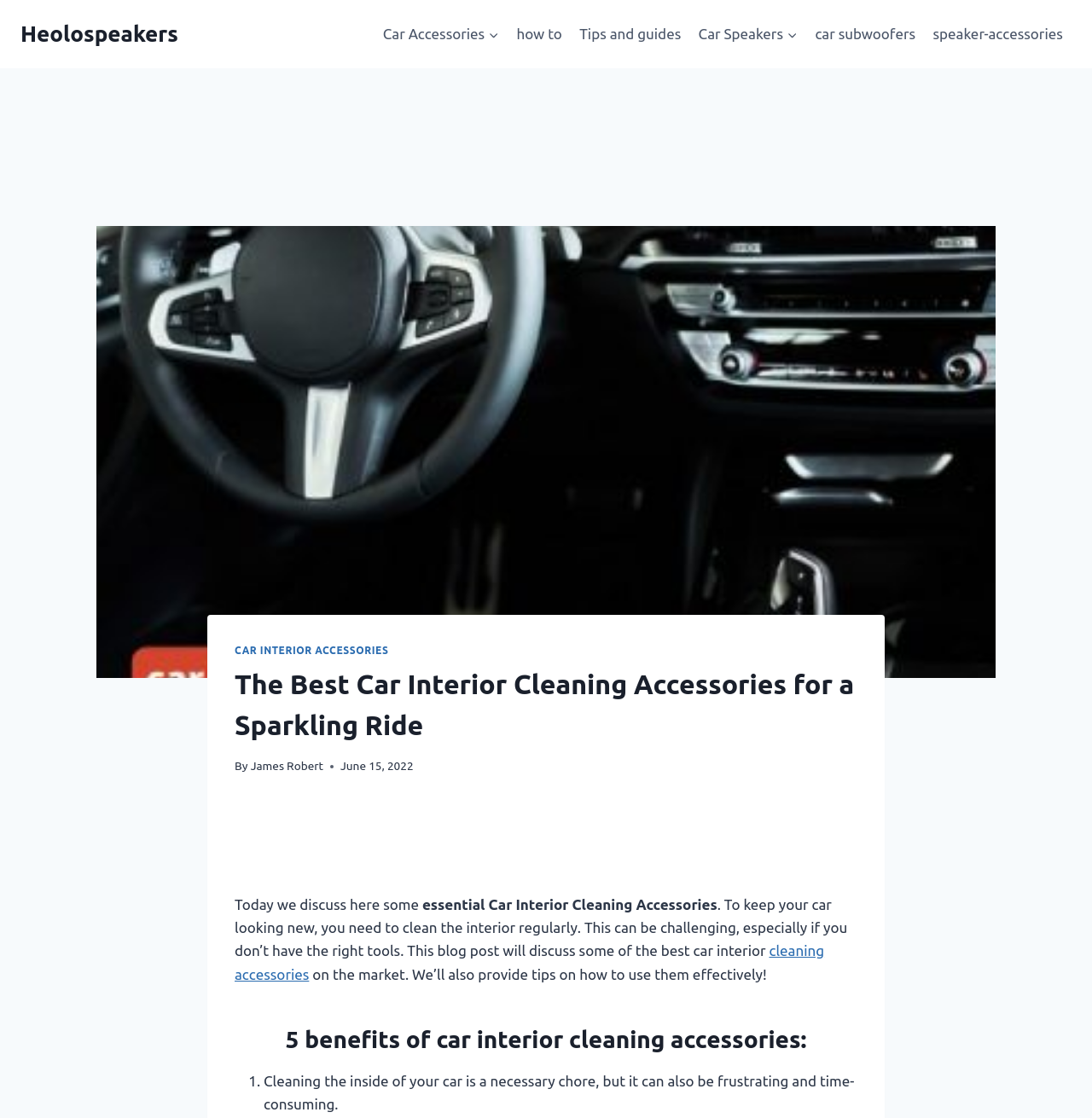Identify the bounding box coordinates of the section to be clicked to complete the task described by the following instruction: "Read the article by James Robert". The coordinates should be four float numbers between 0 and 1, formatted as [left, top, right, bottom].

[0.229, 0.679, 0.296, 0.691]